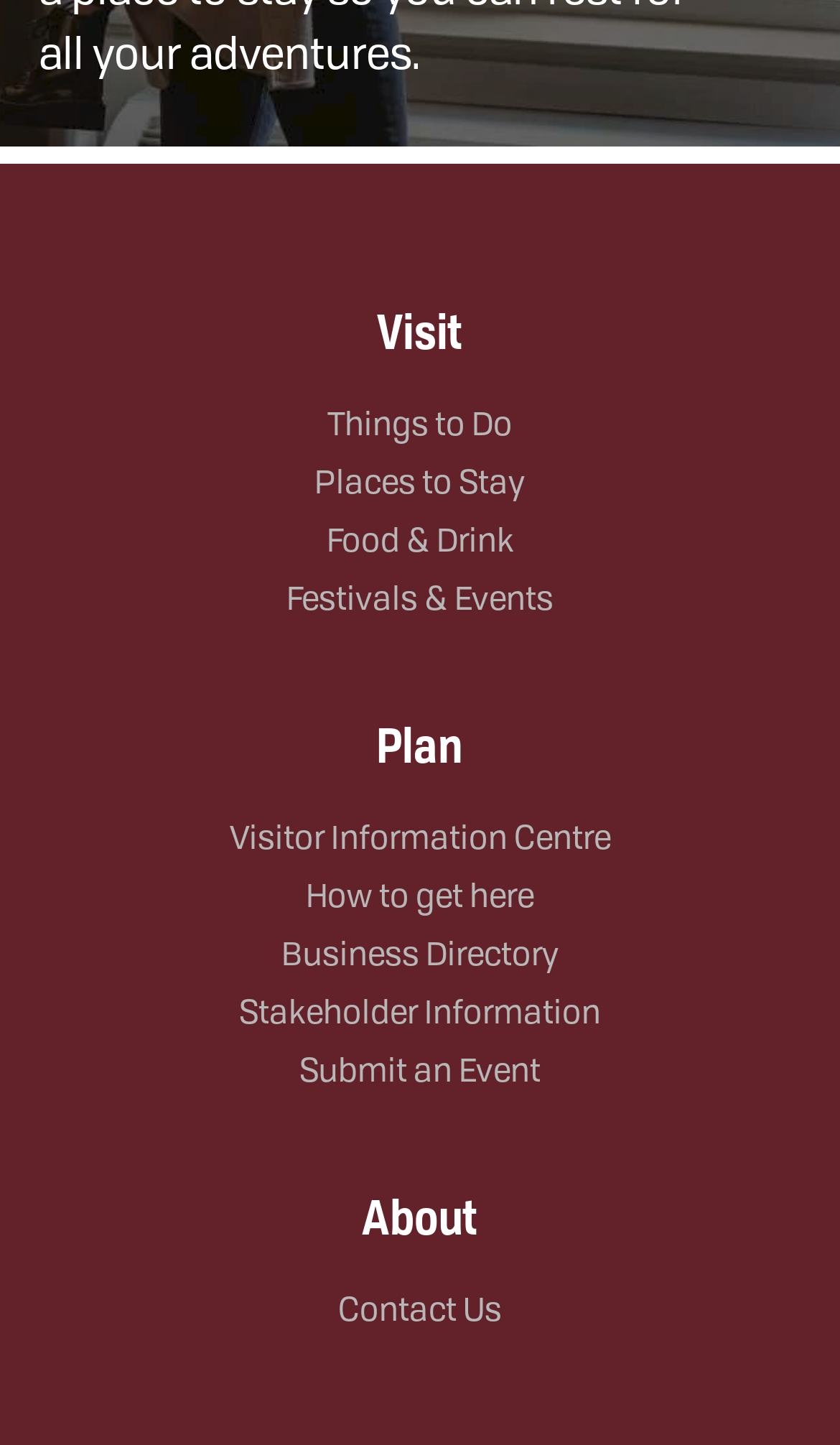Please find the bounding box coordinates of the clickable region needed to complete the following instruction: "go to Remote Support Agency homepage". The bounding box coordinates must consist of four float numbers between 0 and 1, i.e., [left, top, right, bottom].

None